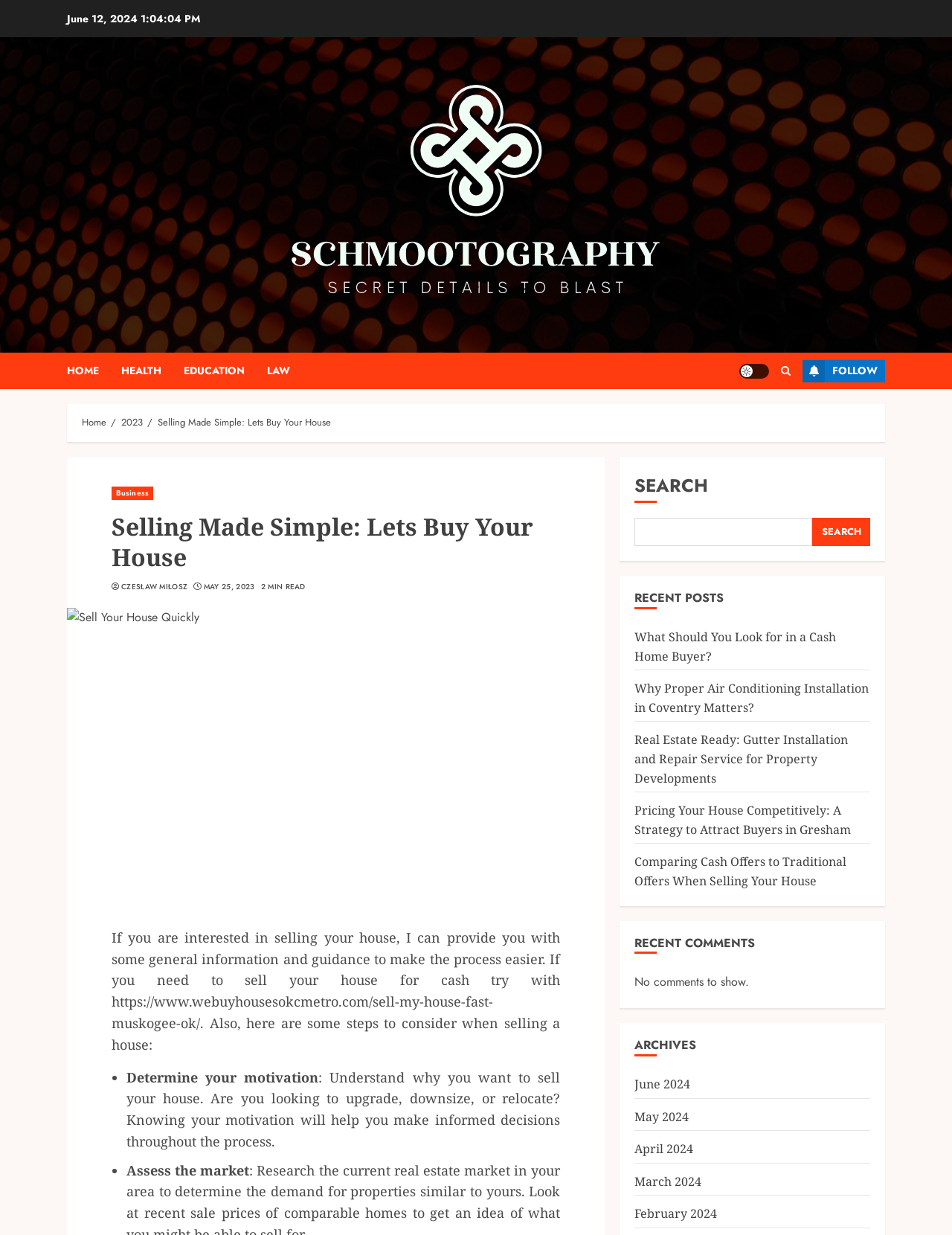What is the name of the company or organization?
Use the image to answer the question with a single word or phrase.

Schmootography